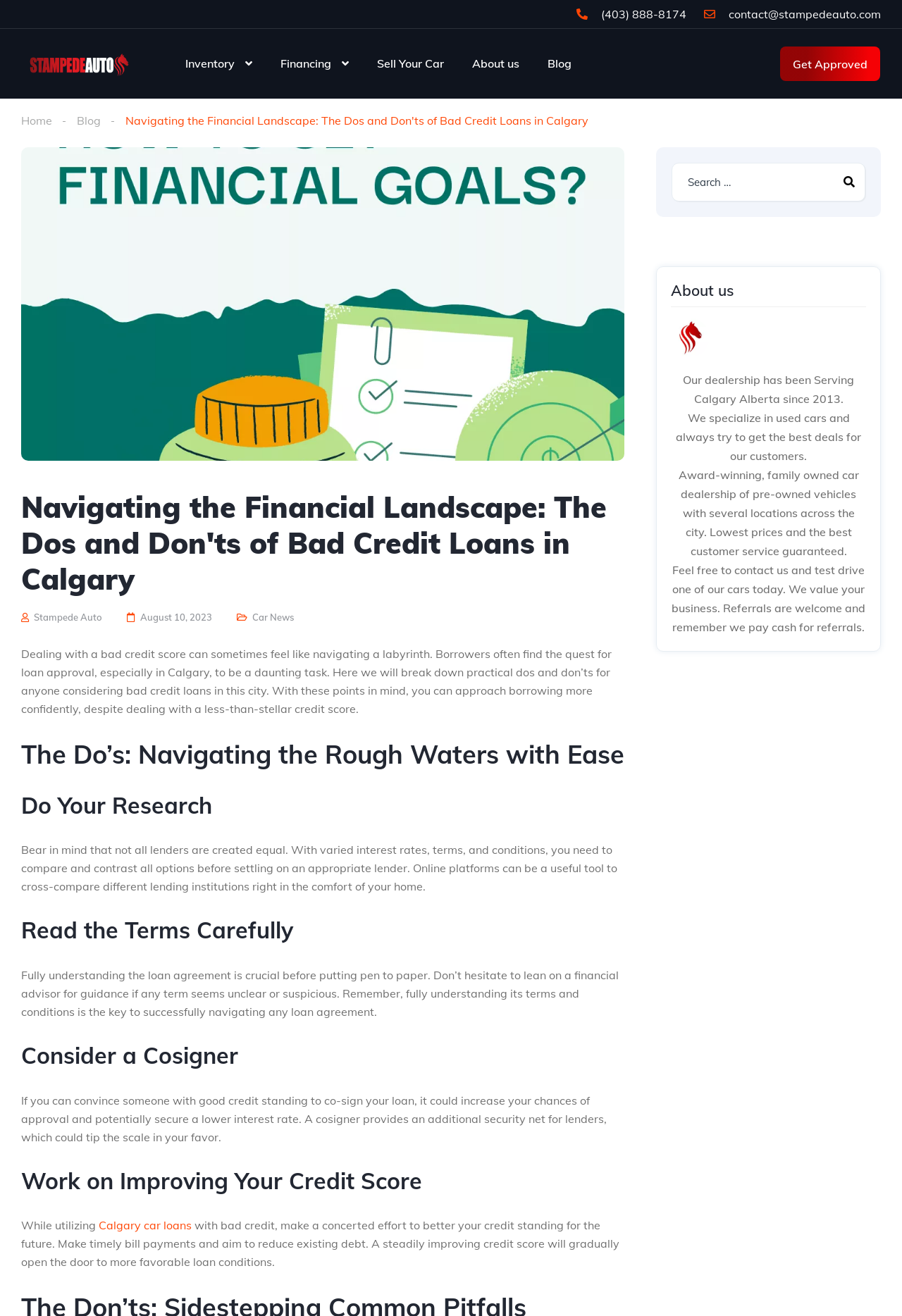From the webpage screenshot, identify the region described by Pressbooks Directory. Provide the bounding box coordinates as (top-left x, top-left y, bottom-right x, bottom-right y), with each value being a floating point number between 0 and 1.

None